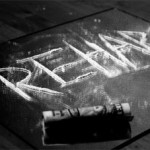What is the rolled-up item adjacent to the written word?
Look at the image and answer the question with a single word or phrase.

A banknote or paper